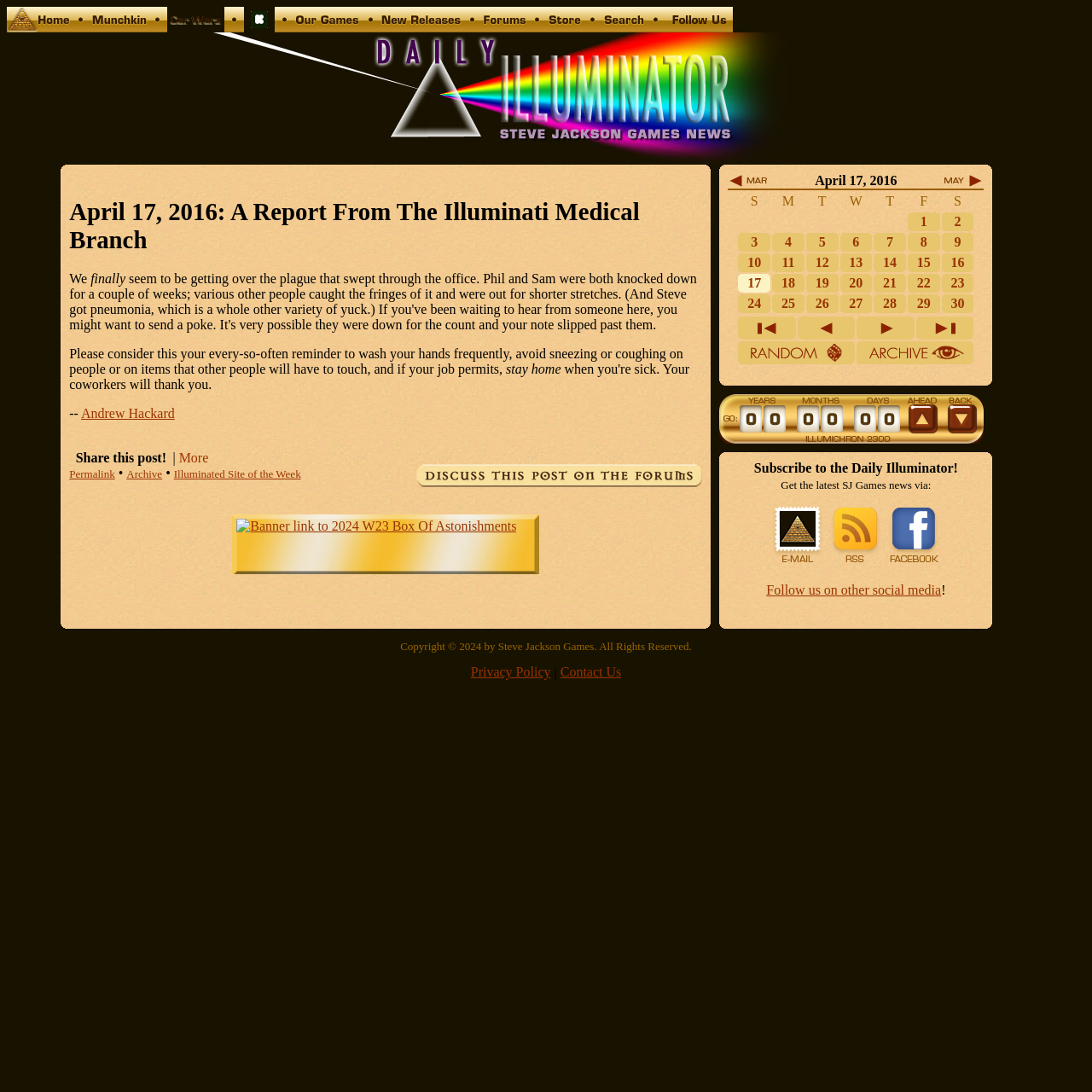Who wrote the blog post?
Answer the question with just one word or phrase using the image.

Andrew Hackard